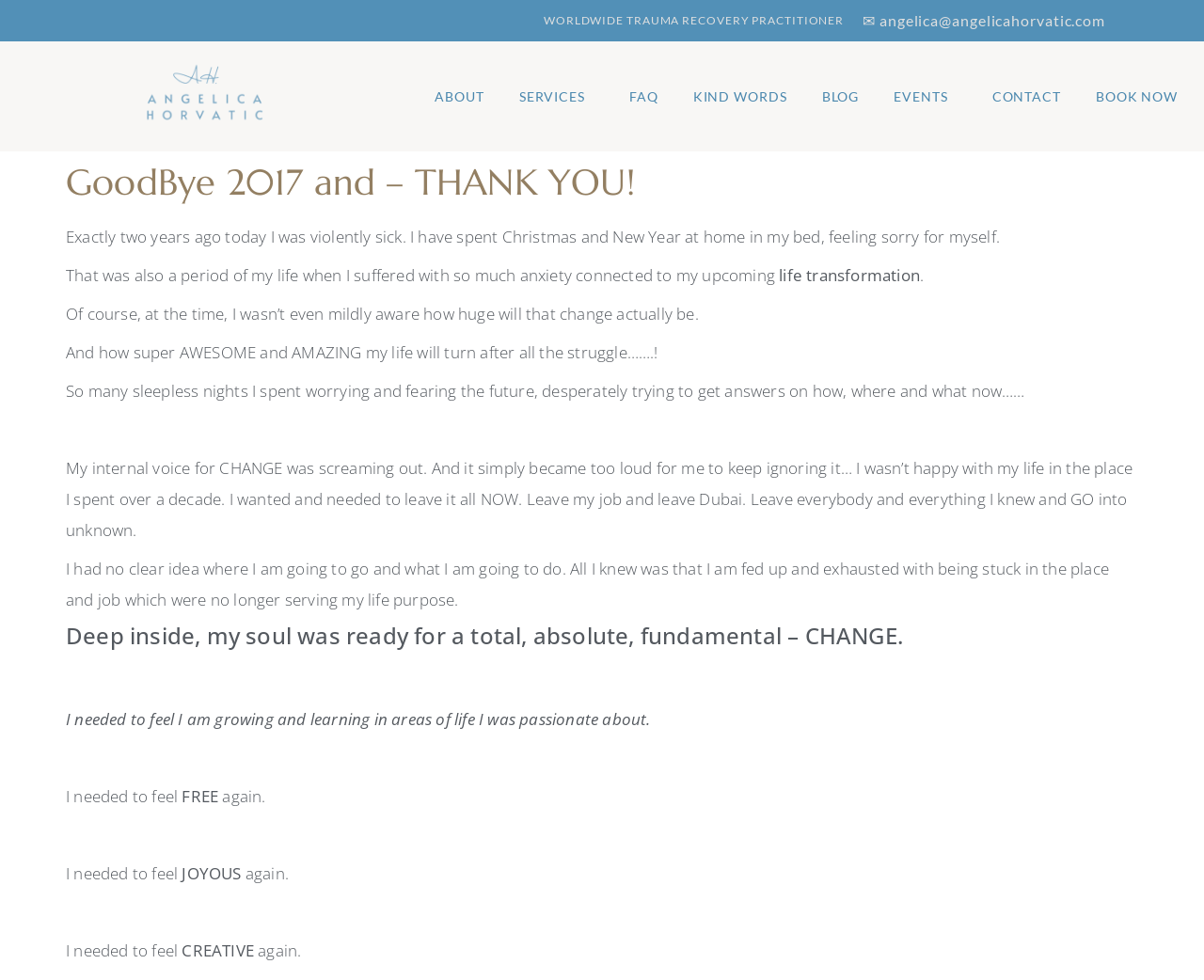Can you pinpoint the bounding box coordinates for the clickable element required for this instruction: "Click the ABOUT link"? The coordinates should be four float numbers between 0 and 1, i.e., [left, top, right, bottom].

[0.349, 0.077, 0.414, 0.12]